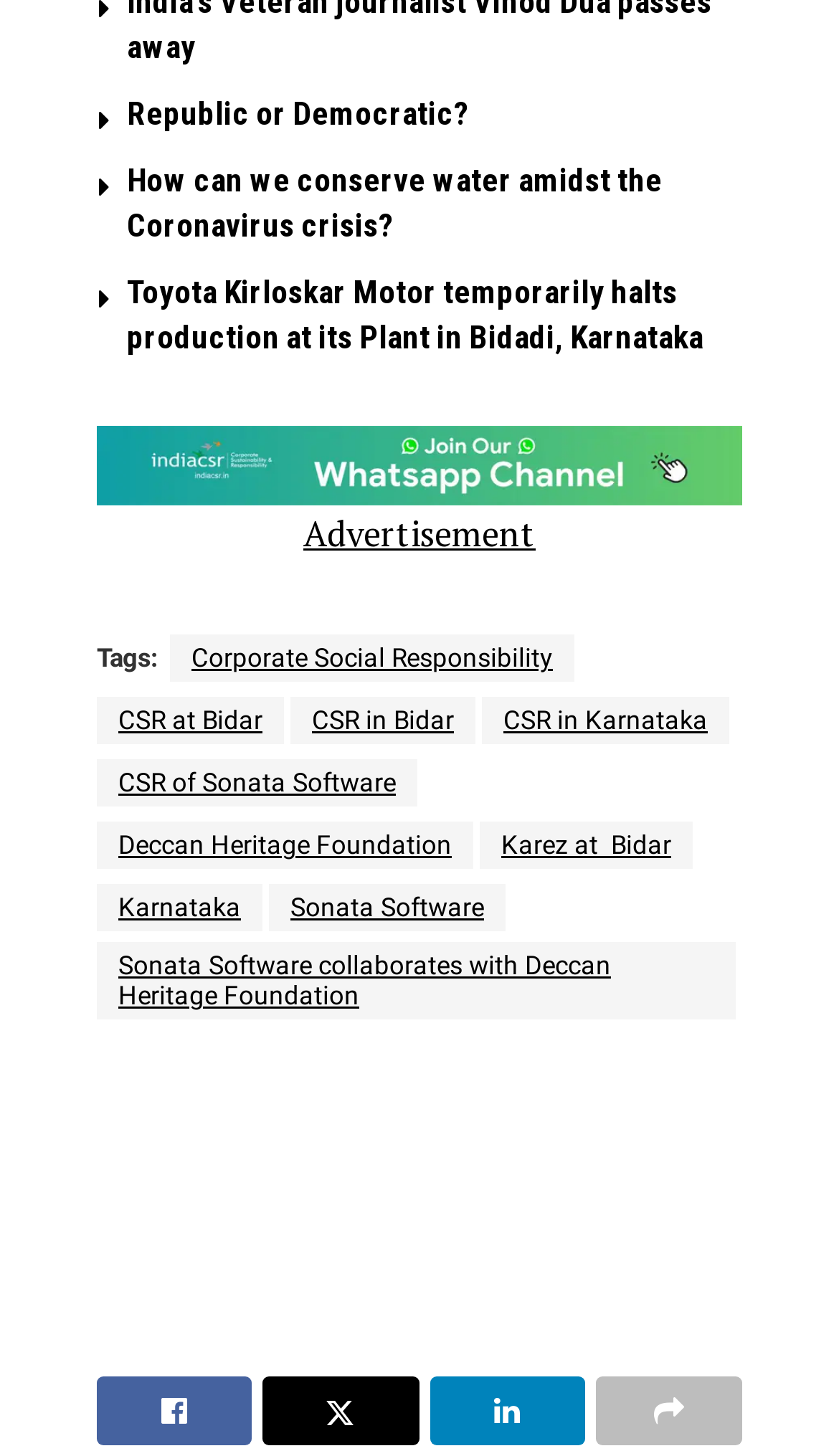Determine the bounding box coordinates of the target area to click to execute the following instruction: "Search hotels in Madurai."

None